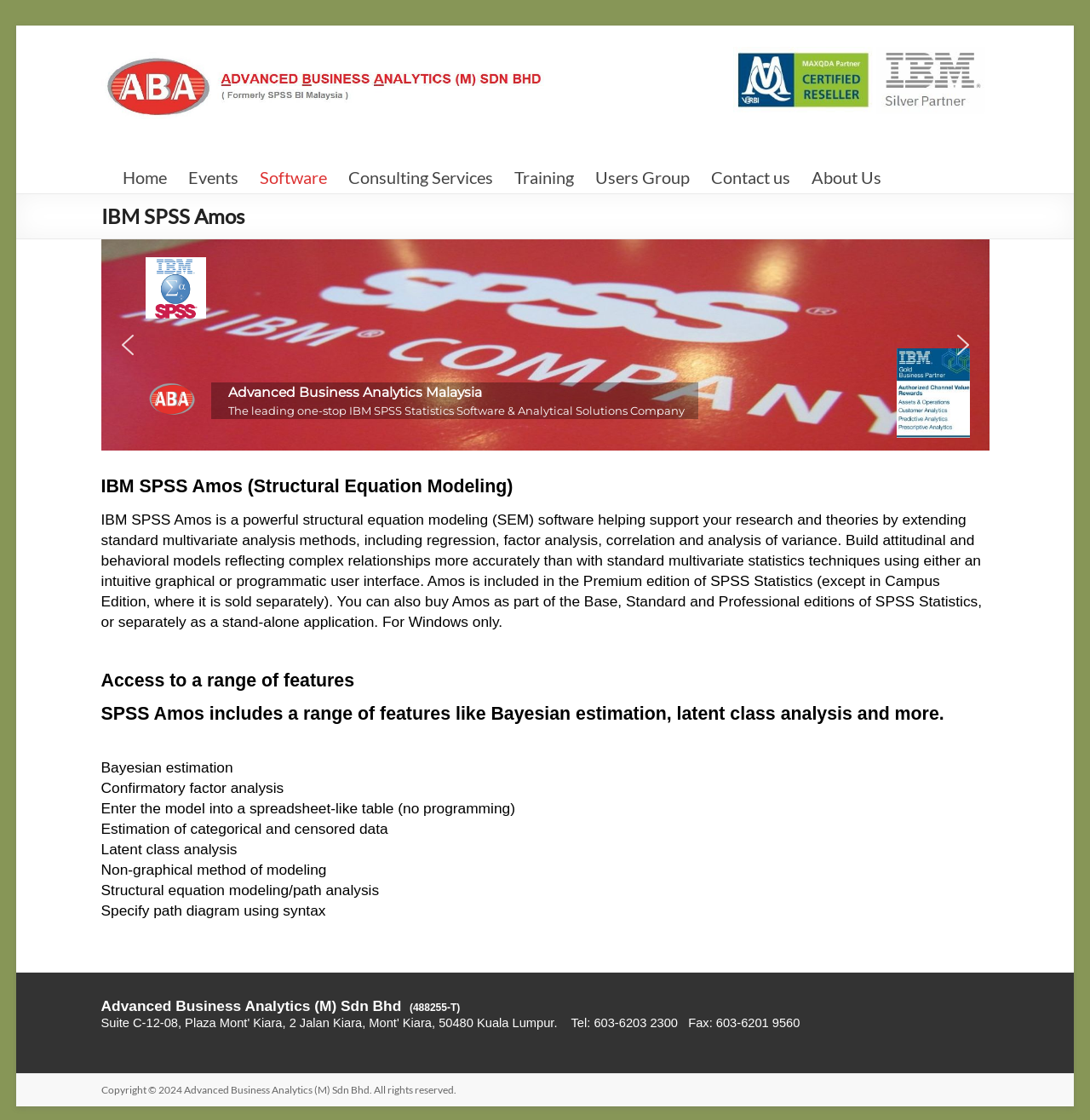Refer to the image and provide a thorough answer to this question:
What is the purpose of IBM SPSS Amos software?

I found the purpose of the software by reading the article section, where it is described as a powerful structural equation modeling (SEM) software that helps support research and theories by extending standard multivariate analysis methods.